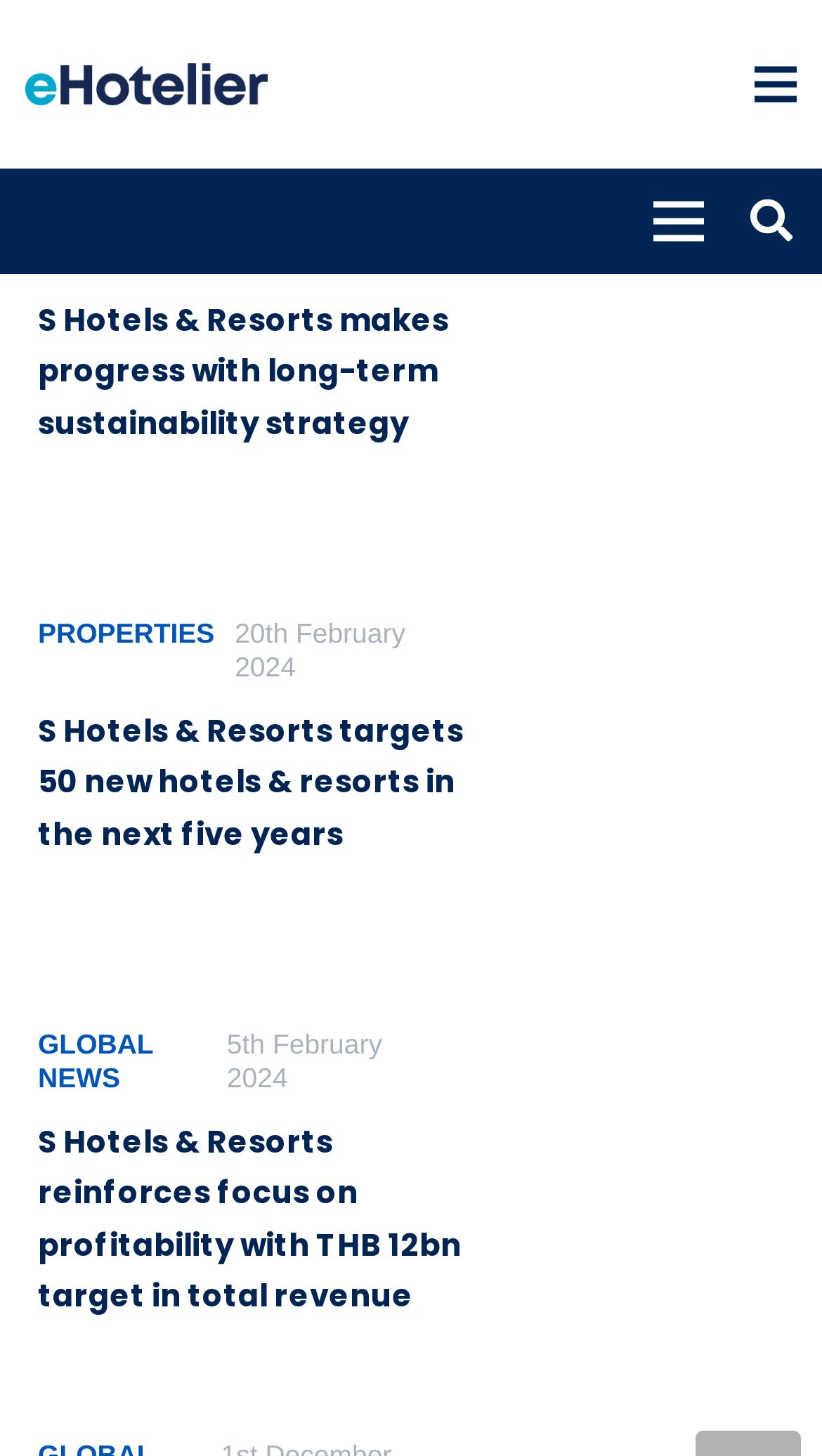Please give a succinct answer to the question in one word or phrase:
What is the category of the first article?

GLOBAL NEWS